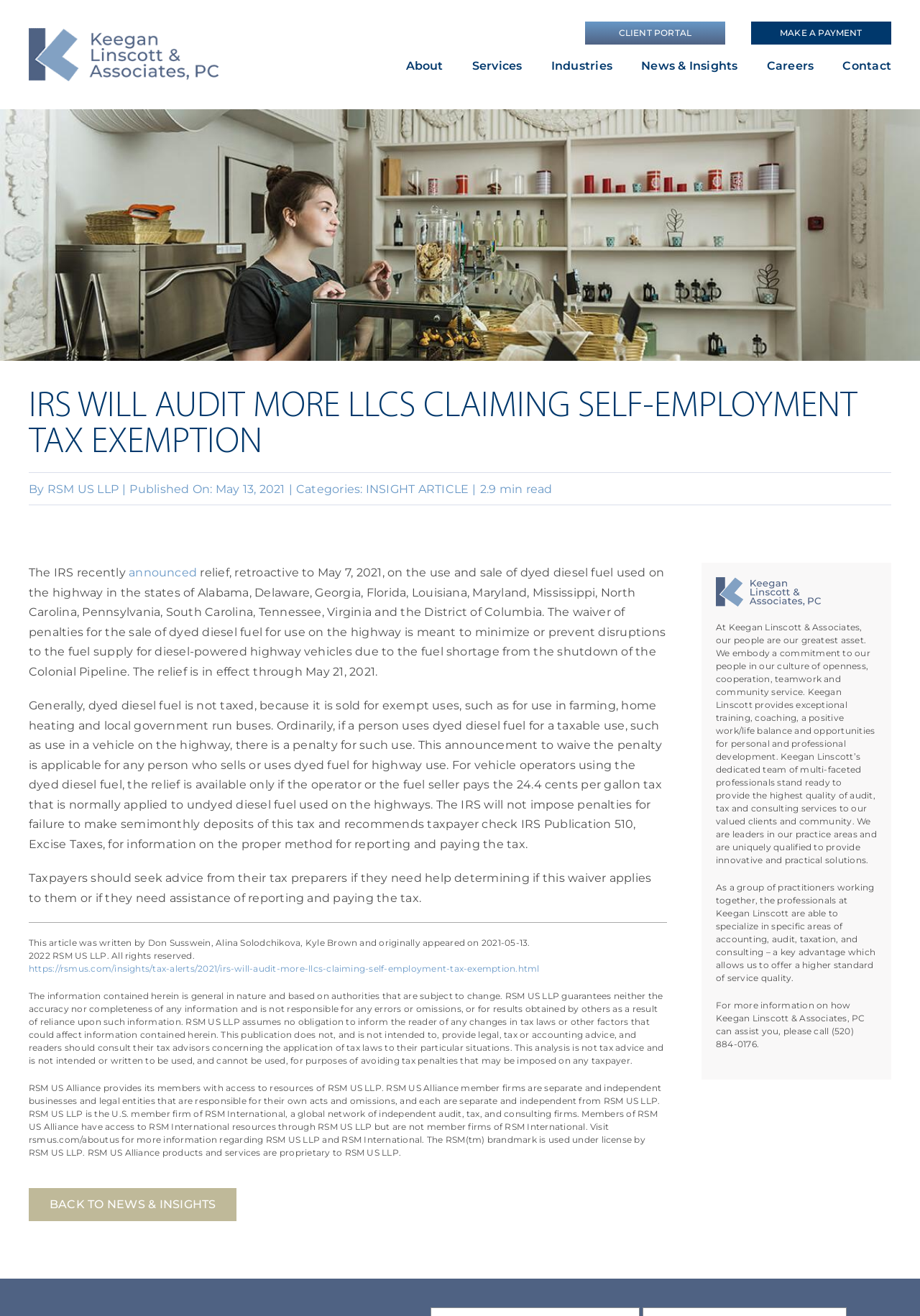What is the topic of the article?
Look at the screenshot and give a one-word or phrase answer.

IRS audit on LLCs